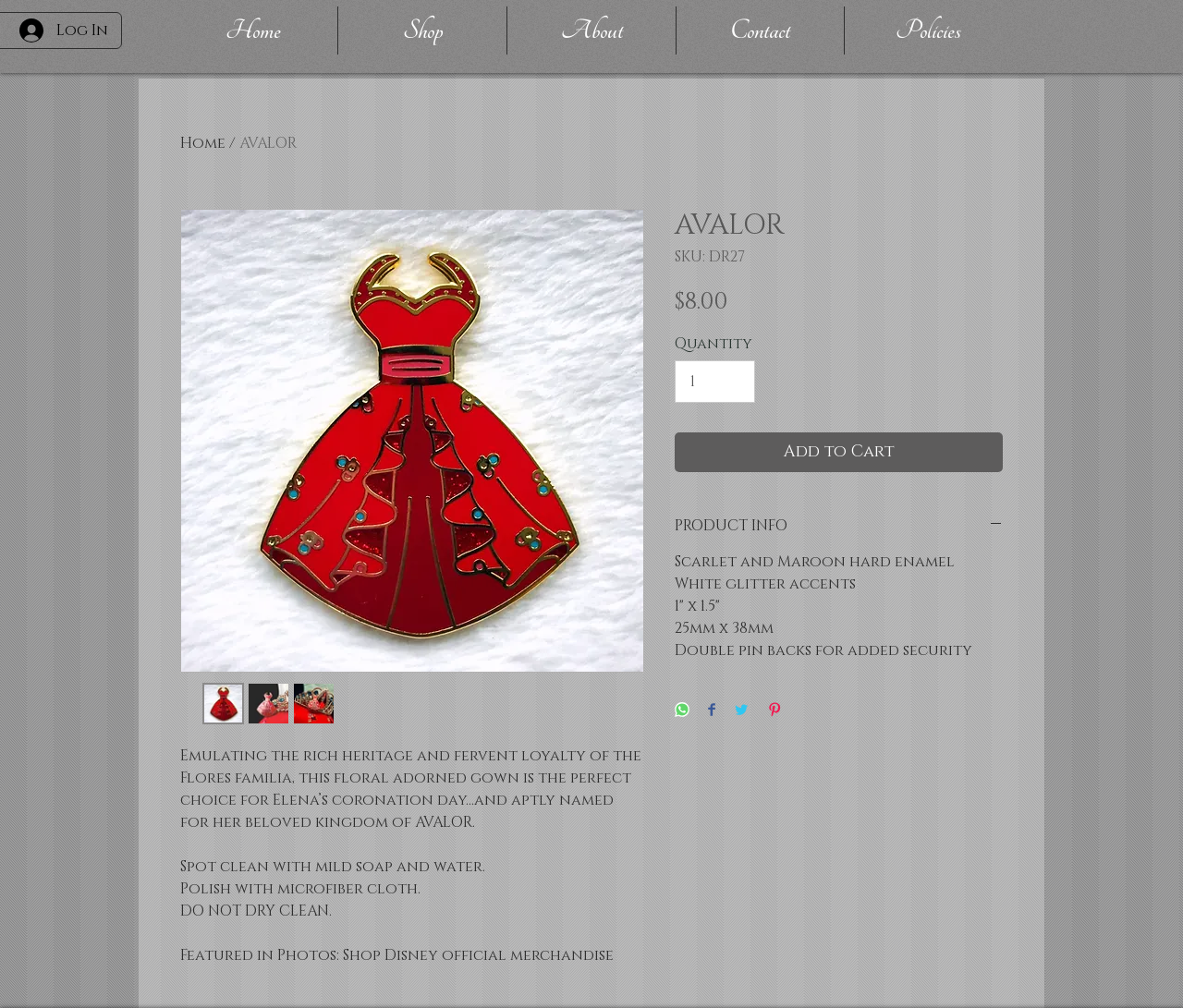Identify the bounding box coordinates of the region that should be clicked to execute the following instruction: "Share on WhatsApp".

[0.57, 0.697, 0.583, 0.714]